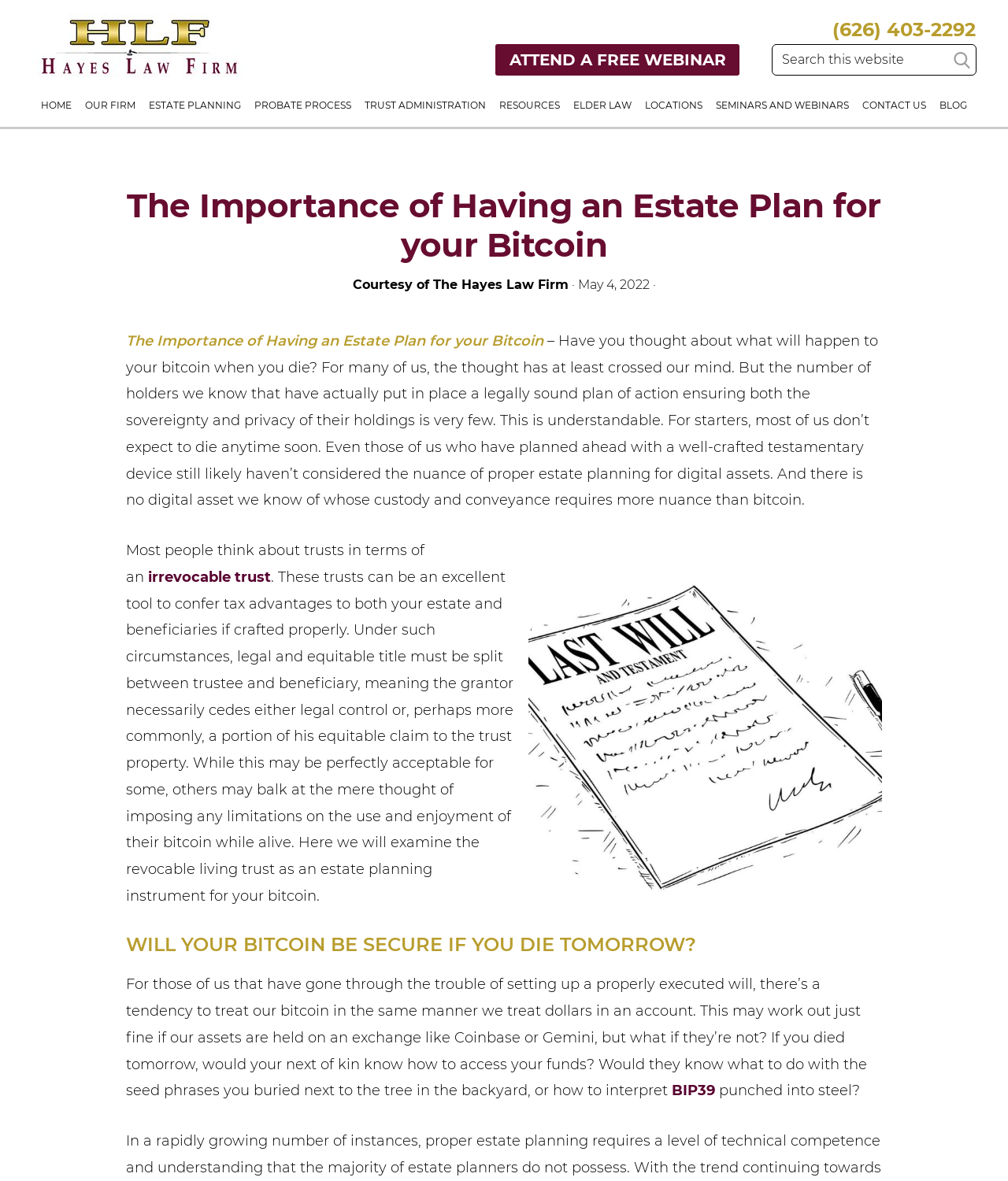Identify the bounding box coordinates for the region of the element that should be clicked to carry out the instruction: "Search this website". The bounding box coordinates should be four float numbers between 0 and 1, i.e., [left, top, right, bottom].

[0.766, 0.037, 0.969, 0.064]